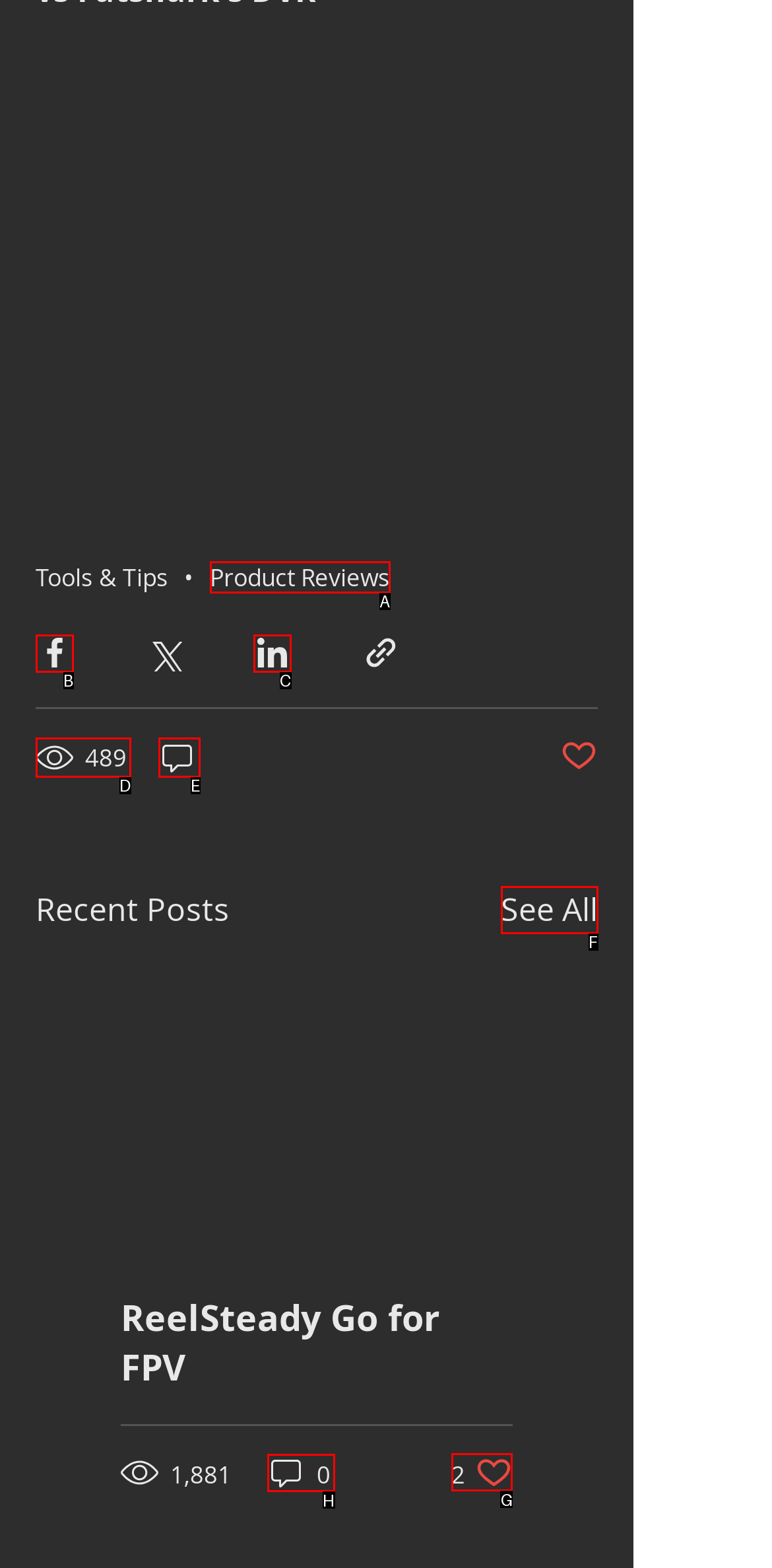Tell me which element should be clicked to achieve the following objective: Contact staff
Reply with the letter of the correct option from the displayed choices.

None